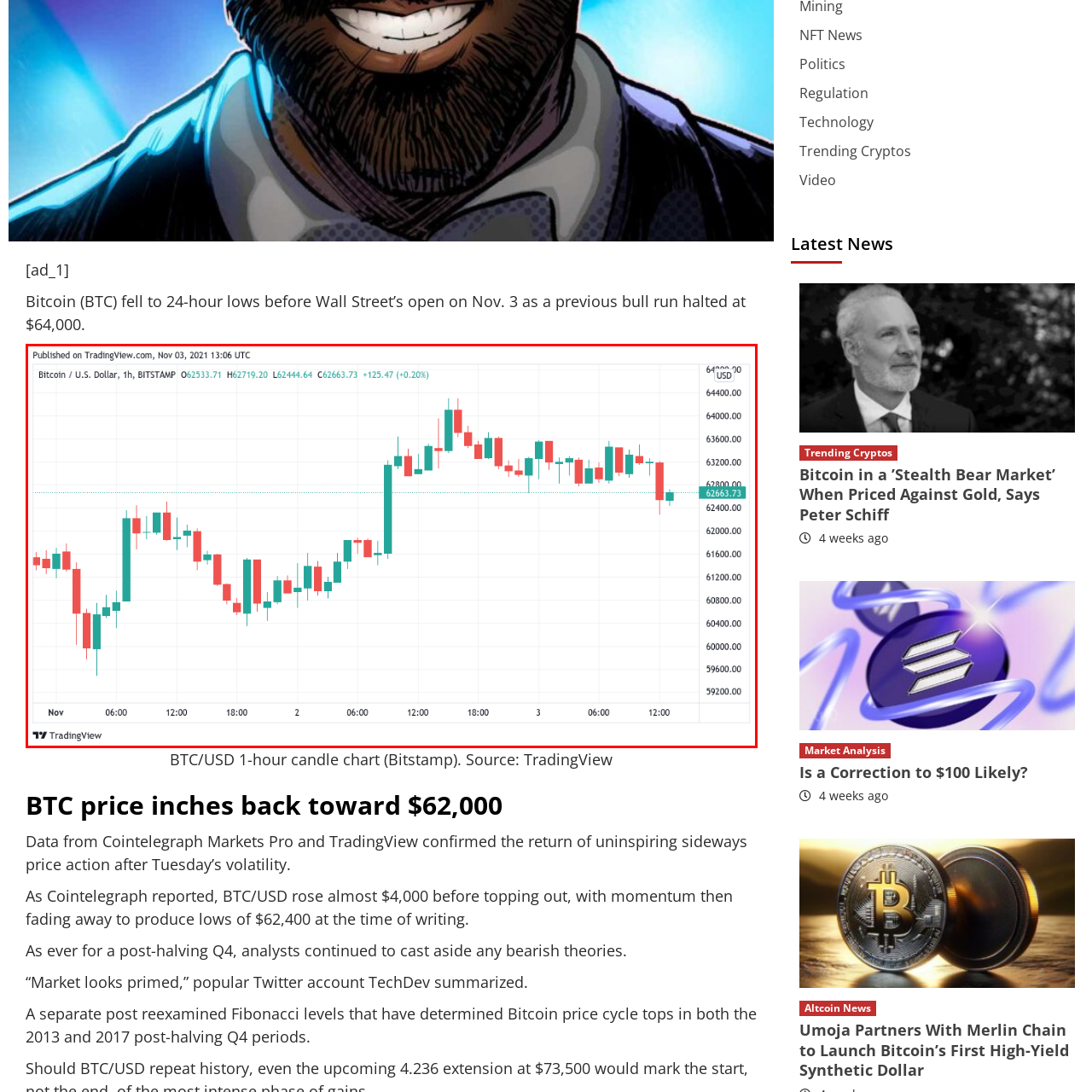What is the percentage increase in Bitcoin's price at the time of the snapshot?
Look closely at the part of the image outlined in red and give a one-word or short phrase answer.

+0.20%